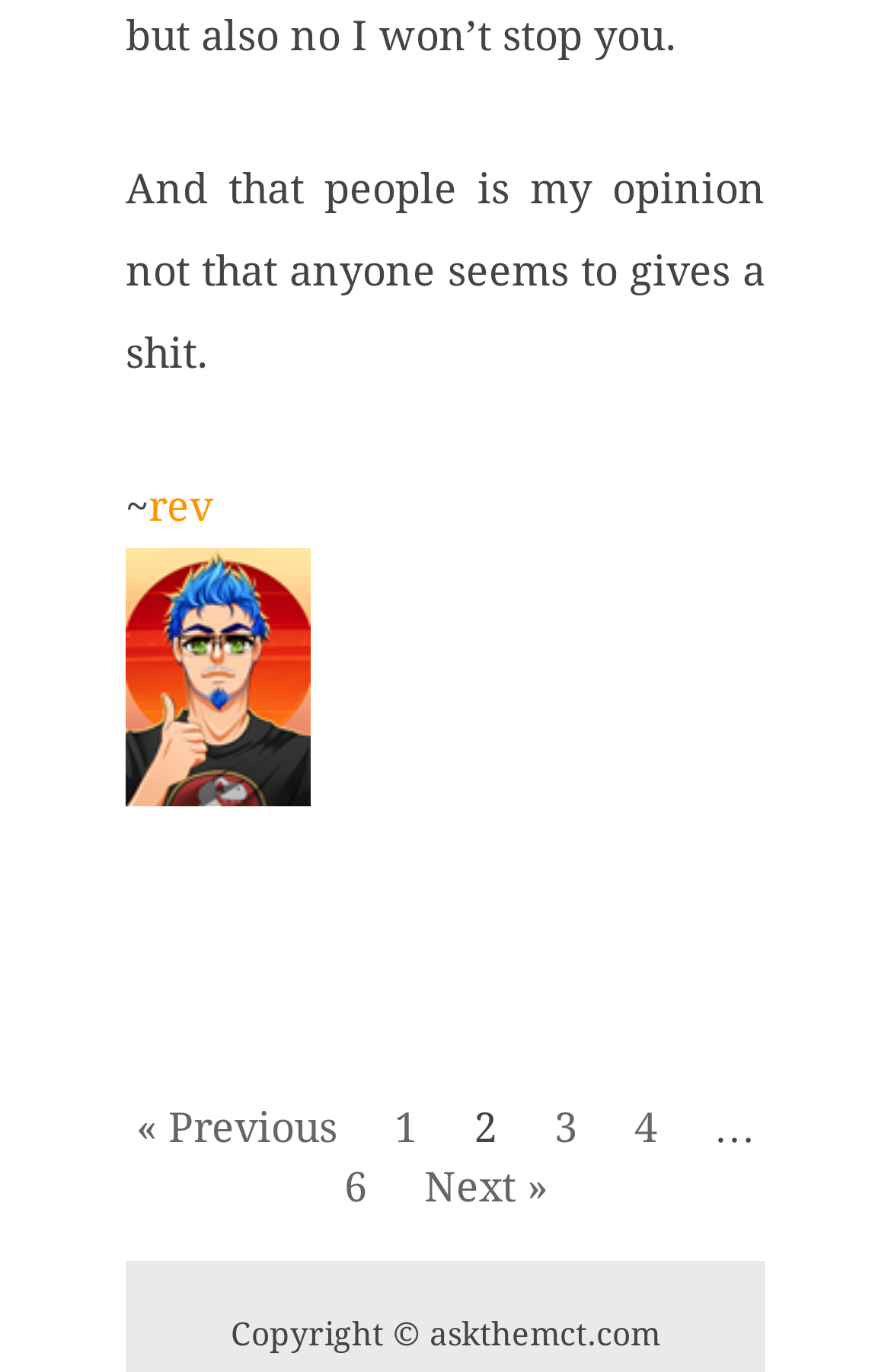Identify the bounding box coordinates of the section to be clicked to complete the task described by the following instruction: "Click on the '« Previous' link". The coordinates should be four float numbers between 0 and 1, formatted as [left, top, right, bottom].

[0.127, 0.804, 0.404, 0.839]